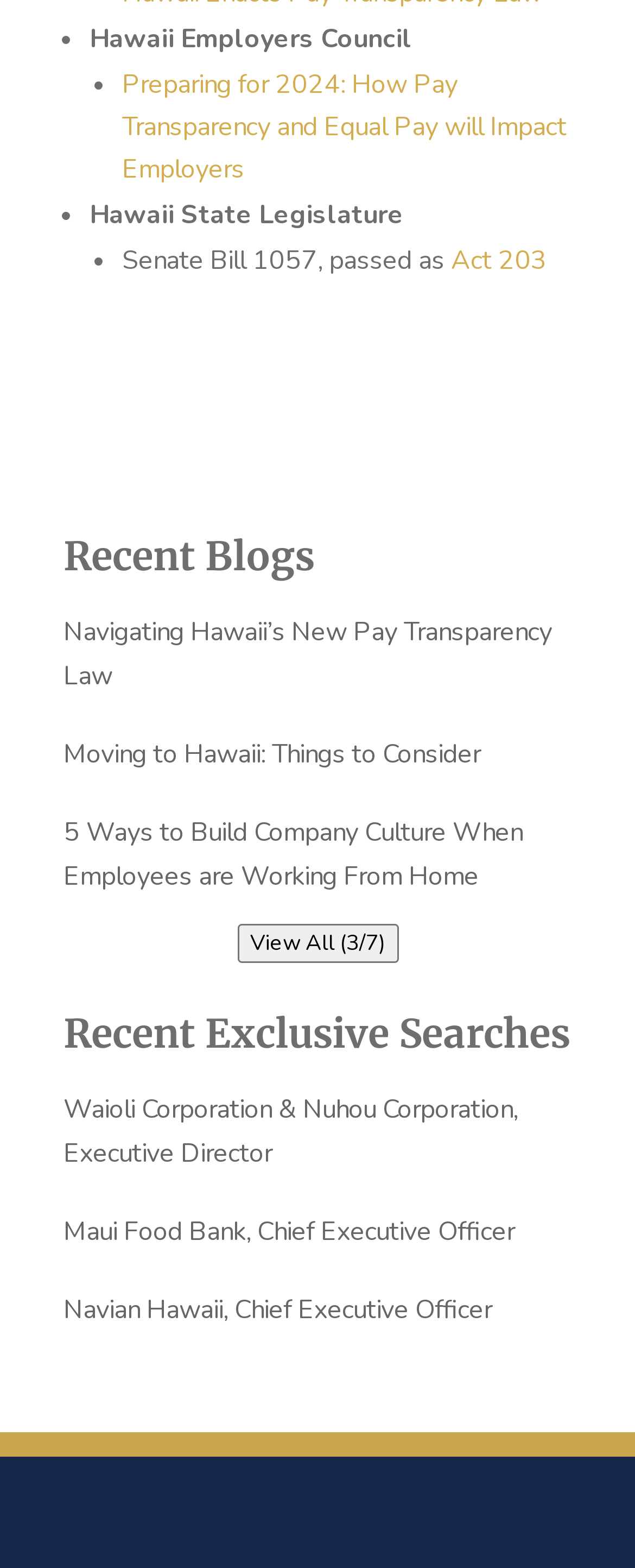Respond to the question below with a concise word or phrase:
What is the title of the first recent blog?

Navigating Hawaii’s New Pay Transparency Law